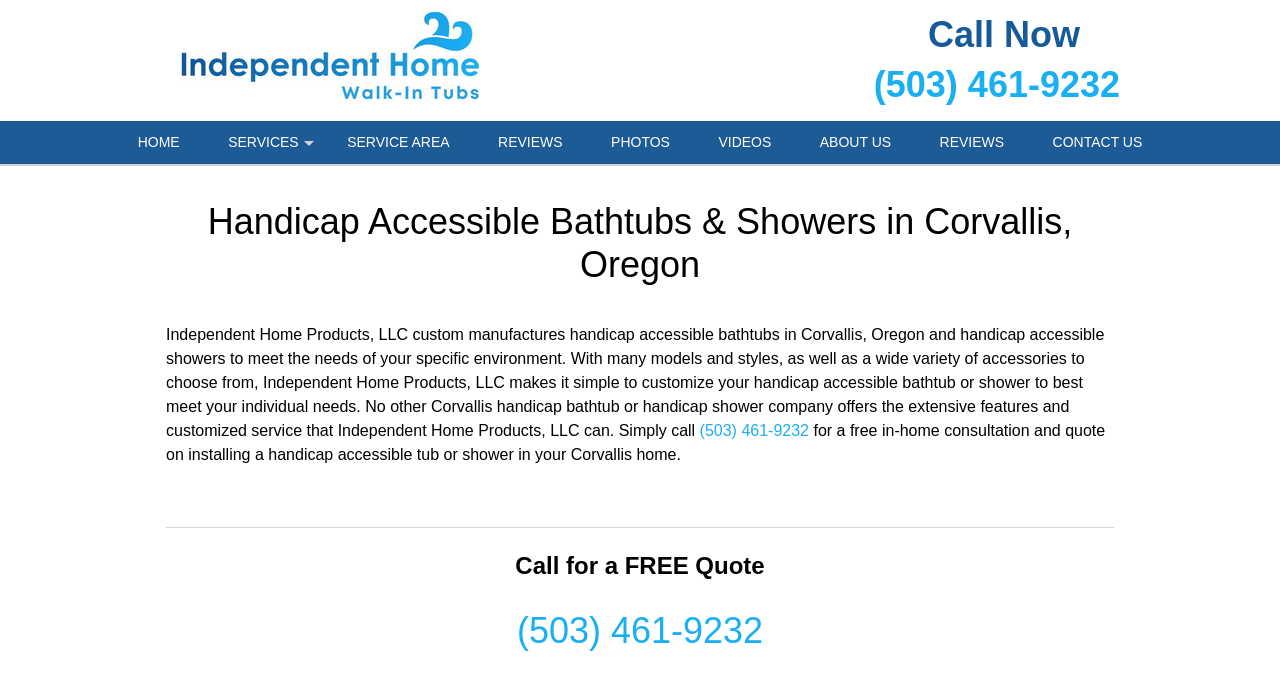Determine the bounding box coordinates of the element's region needed to click to follow the instruction: "Call the phone number". Provide these coordinates as four float numbers between 0 and 1, formatted as [left, top, right, bottom].

[0.683, 0.095, 0.875, 0.155]